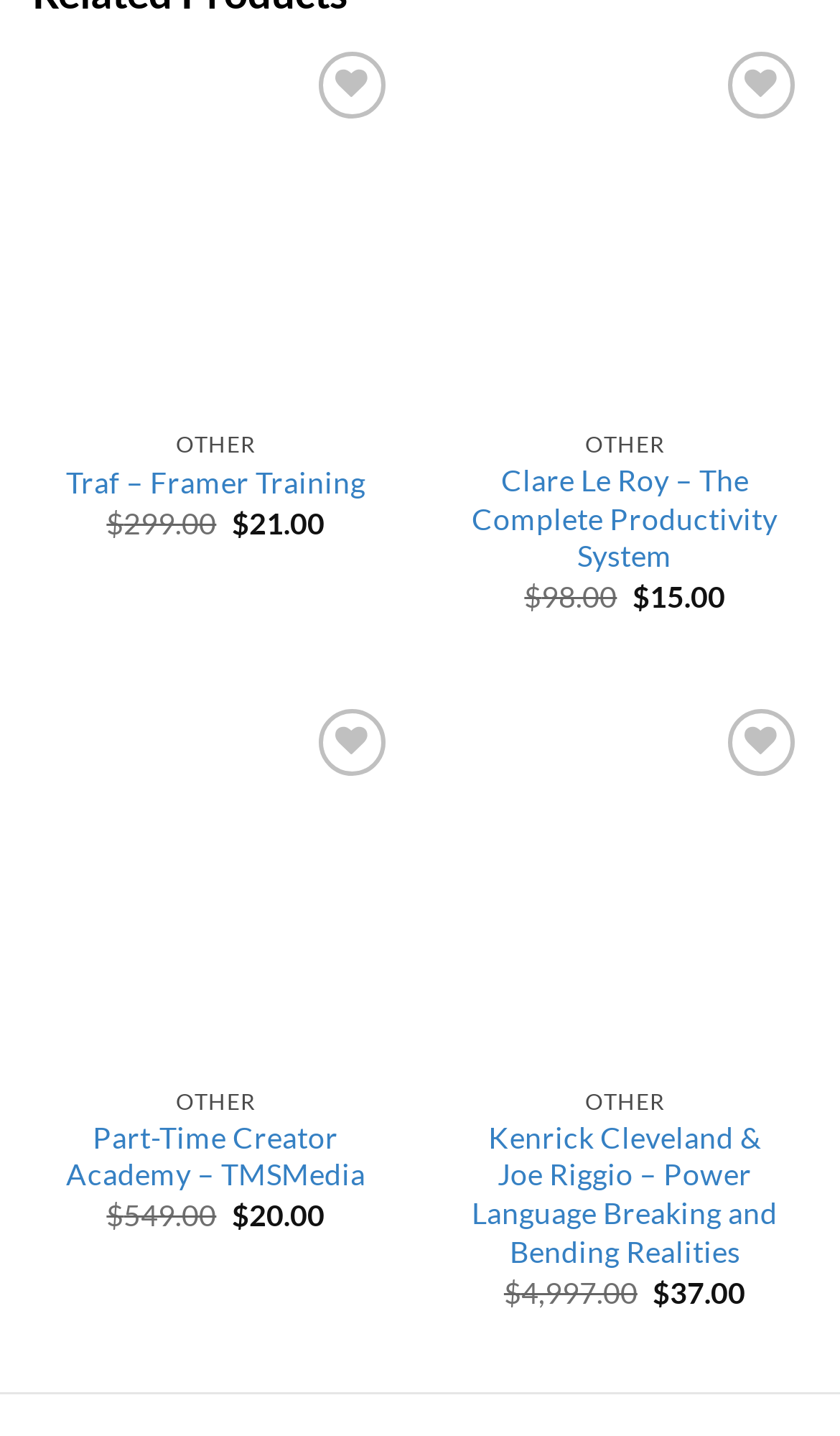Can you look at the image and give a comprehensive answer to the question:
How many products are listed?

I counted the number of product links and their corresponding details, and found four products listed on the webpage.